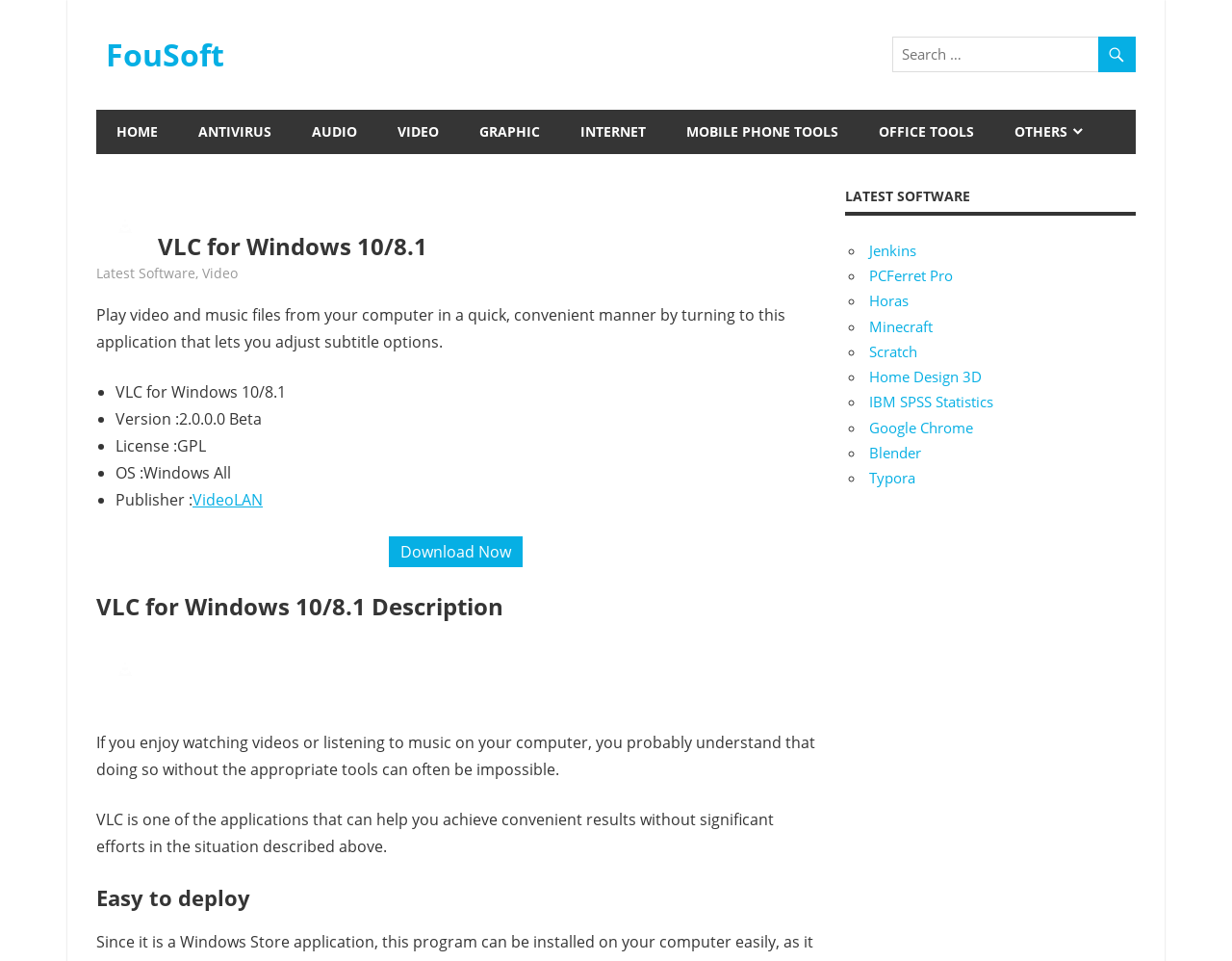Please identify the bounding box coordinates of the clickable region that I should interact with to perform the following instruction: "View latest software". The coordinates should be expressed as four float numbers between 0 and 1, i.e., [left, top, right, bottom].

[0.686, 0.194, 0.787, 0.221]